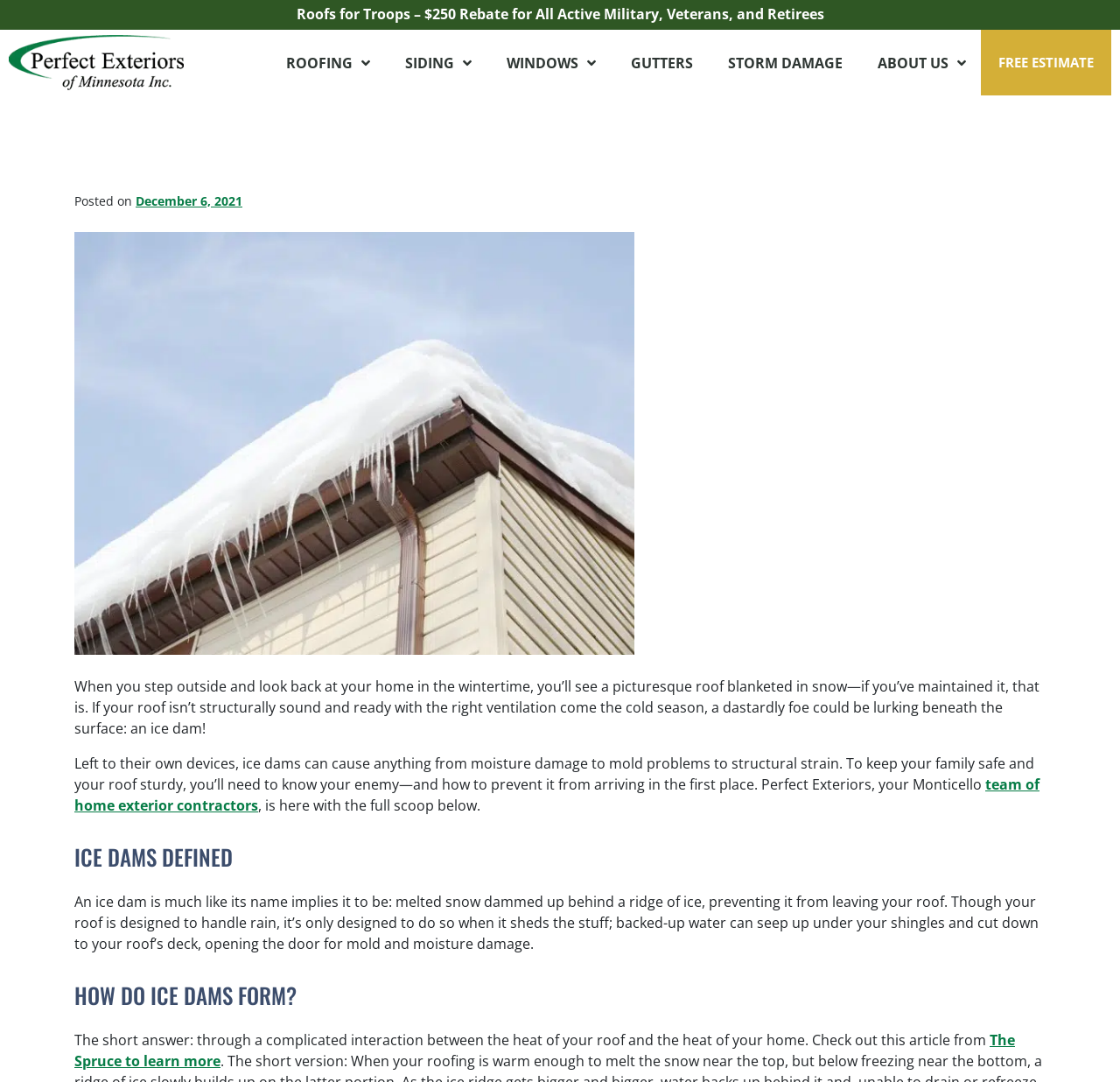Identify and provide the bounding box coordinates of the UI element described: "Roofing". The coordinates should be formatted as [left, top, right, bottom], with each number being a float between 0 and 1.

[0.24, 0.039, 0.346, 0.076]